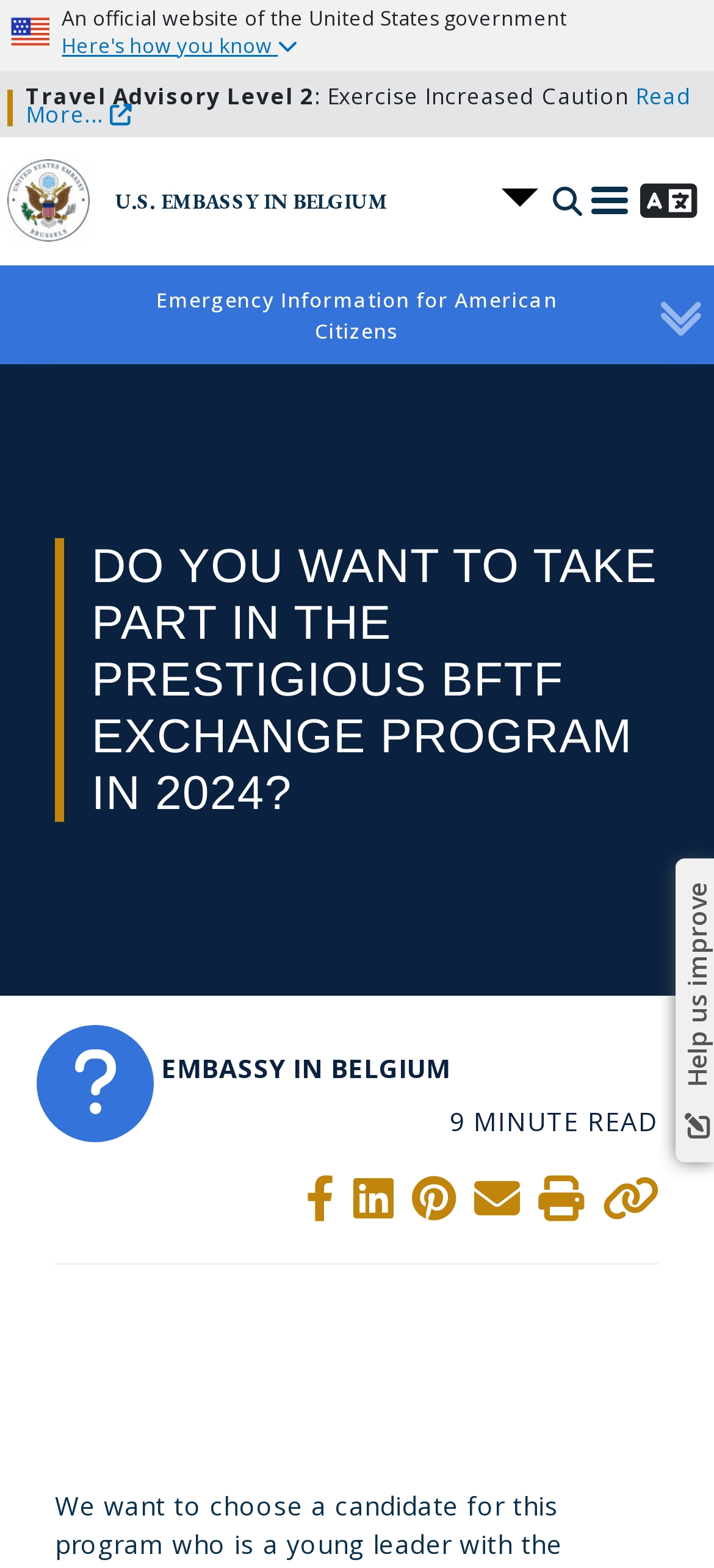What is the topic of the article?
Give a thorough and detailed response to the question.

I found the topic of the article by looking at the text 'DO YOU WANT TO TAKE PART IN THE PRESTIGIOUS BFTF EXCHANGE PROGRAM IN 2024?' which is located in the main content area of the webpage, indicating the topic of the article.